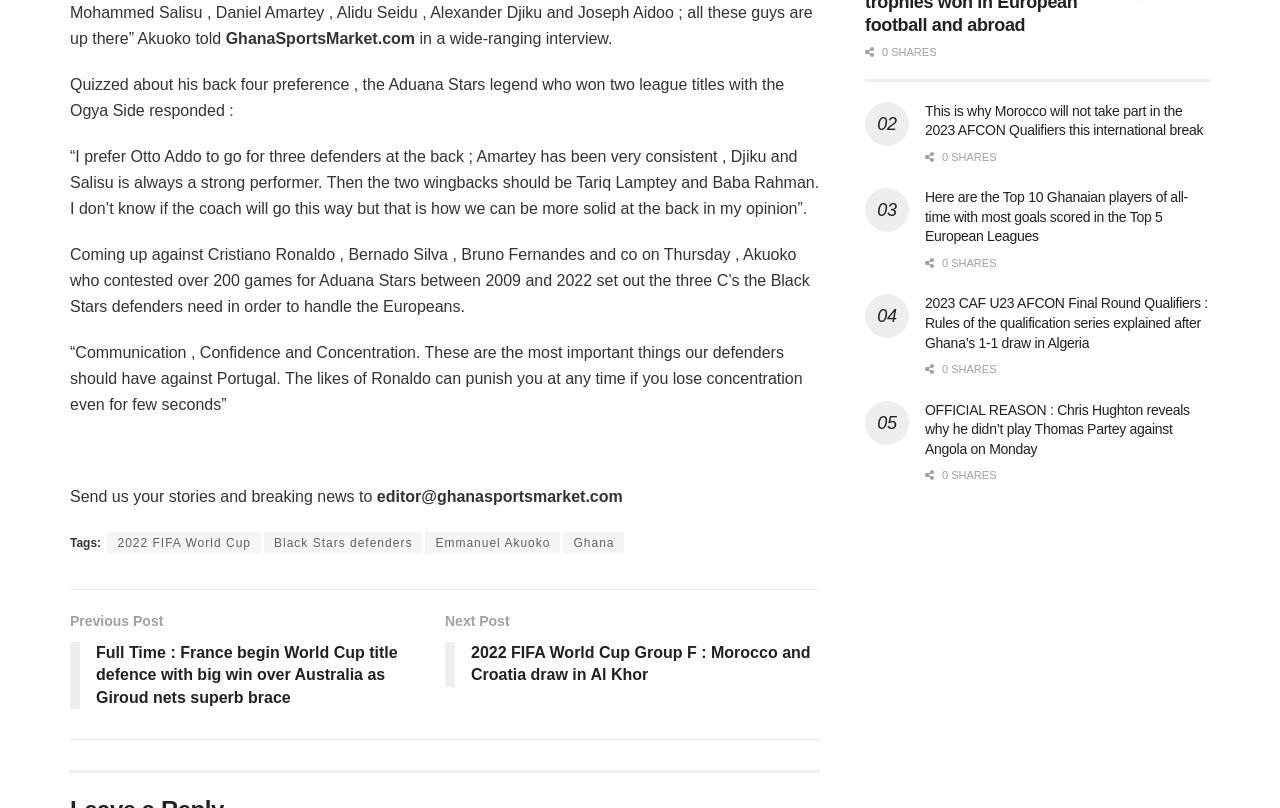Please identify the coordinates of the bounding box that should be clicked to fulfill this instruction: "Click on the 'Latest Crypto News' link".

None